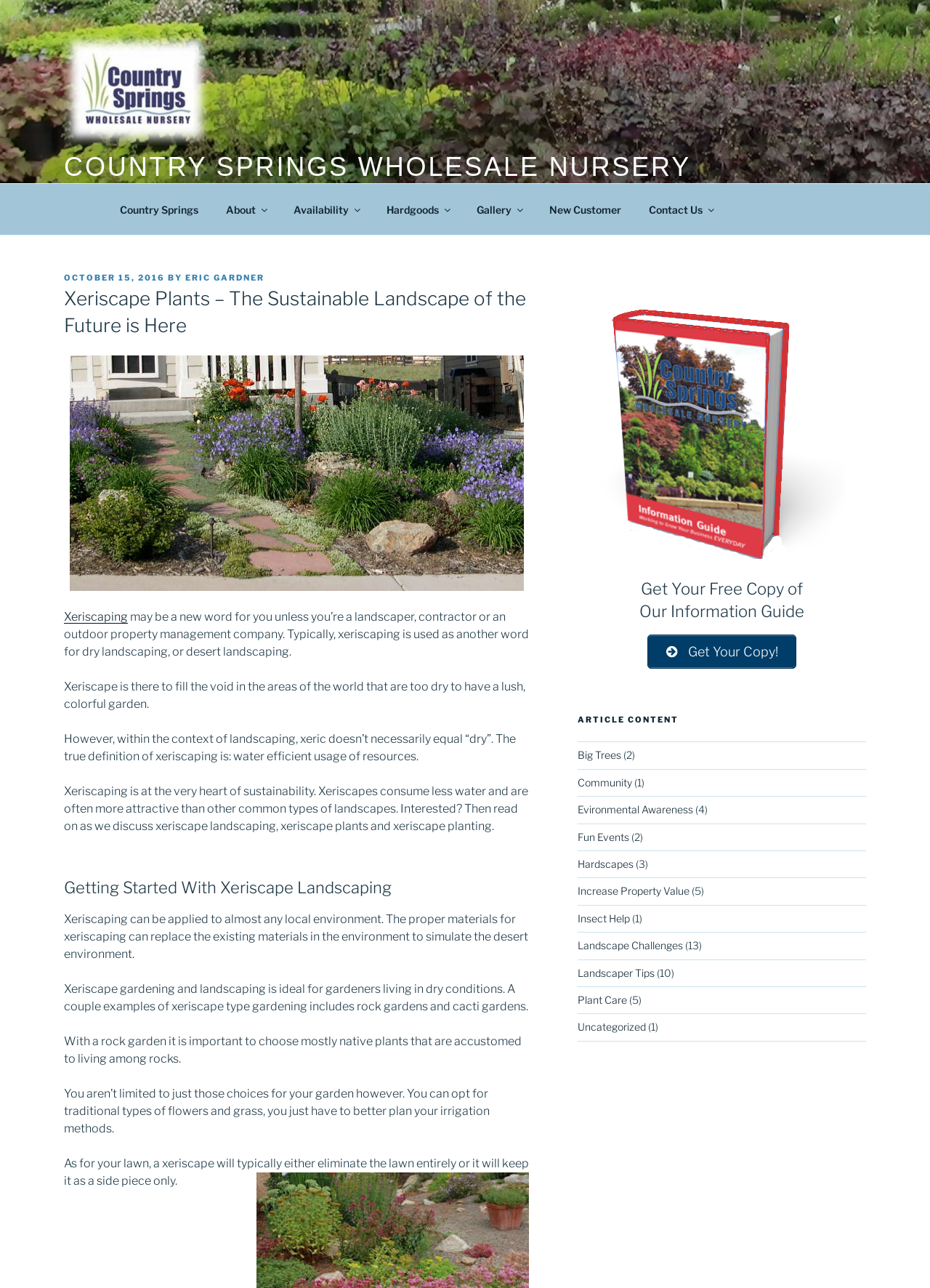Construct a thorough caption encompassing all aspects of the webpage.

This webpage is about xeriscape plants and sustainable landscaping. At the top left, there is a logo of Country Springs Wholesale Nursery, accompanied by a link to the nursery's front page. Next to the logo, there is a heading that reads "The Mid Atlantic's Fastest Growing Wholesale Nursery". 

Below the logo and heading, there is a top menu navigation bar with links to different sections of the website, including "Country Springs", "About", "Availability", "Hardgoods", "Gallery", "New Customer", and "Contact Us". 

On the left side of the page, there is a header section with a posting date, "OCTOBER 15, 2016", and the author's name, "ERIC GARDNER". Below the header, there is a main heading that reads "Xeriscape Plants – The Sustainable Landscape of the Future is Here". 

To the right of the main heading, there is an image related to xeriscape plants. Below the image, there is a block of text that explains what xeriscaping is, its benefits, and its applications. The text is divided into several paragraphs, each discussing a different aspect of xeriscaping, such as its water-efficient usage of resources, its suitability for dry conditions, and its potential to replace traditional landscaping materials.

Further down the page, there is a heading that reads "Getting Started With Xeriscape Landscaping", followed by more text that provides tips and guidelines for implementing xeriscaping in different environments. 

On the right side of the page, there is a blog sidebar with a link to an information guide, a heading that reads "Get Your Free Copy of Our Information Guide", and a call-to-action button to download the guide. Below the guide section, there is a list of article content with links to different categories, including "Big Trees", "Community", "Environmental Awareness", and others. Each category has a number in parentheses, indicating the number of articles in that category.